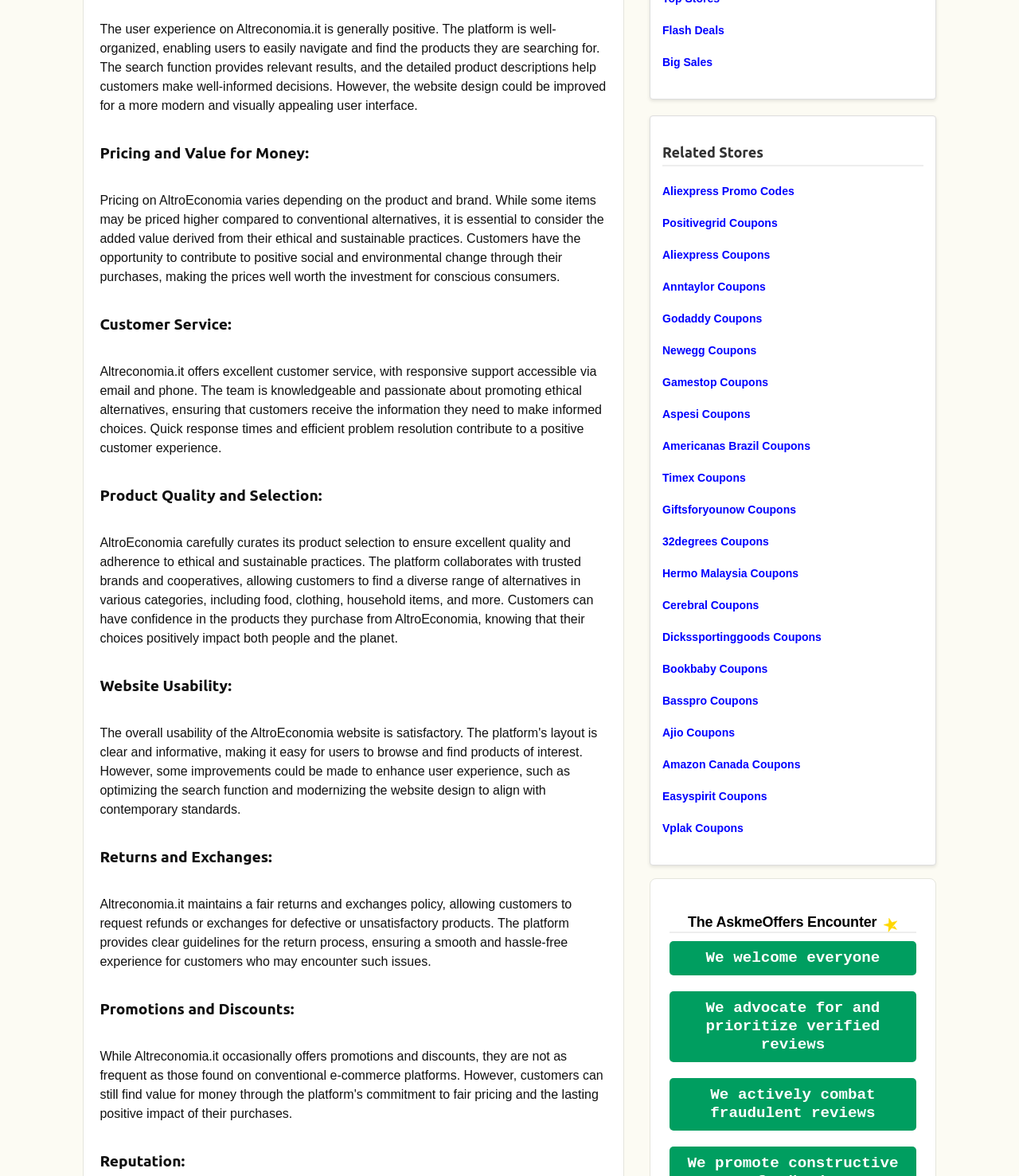What is the policy on returns and exchanges on Altreconomia.it?
Answer the question with a detailed and thorough explanation.

Altreconomia.it maintains a fair returns and exchanges policy, allowing customers to request refunds or exchanges for defective or unsatisfactory products, and the platform provides clear guidelines for the return process, ensuring a smooth and hassle-free experience for customers who may encounter such issues.